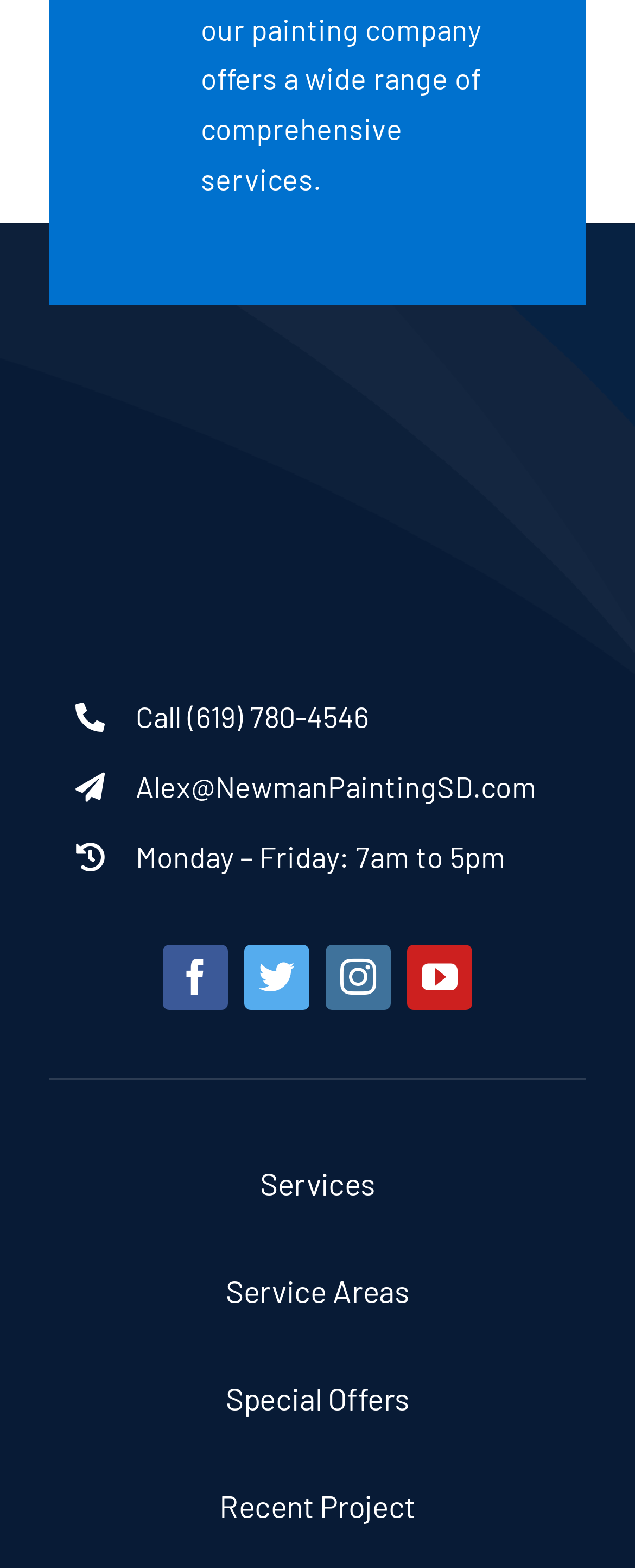Identify the bounding box coordinates of the part that should be clicked to carry out this instruction: "Call the phone number".

[0.213, 0.445, 0.58, 0.468]